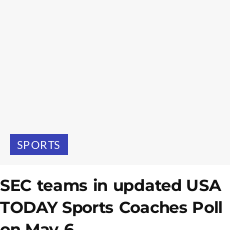What is the purpose of the presentation?
Provide an in-depth and detailed explanation in response to the question.

The layout and content of the image suggest that it is designed to engage readers who are interested in college sports, particularly those following SEC football or basketball, by providing updates on the teams' standings or rankings in the latest coaches' poll.